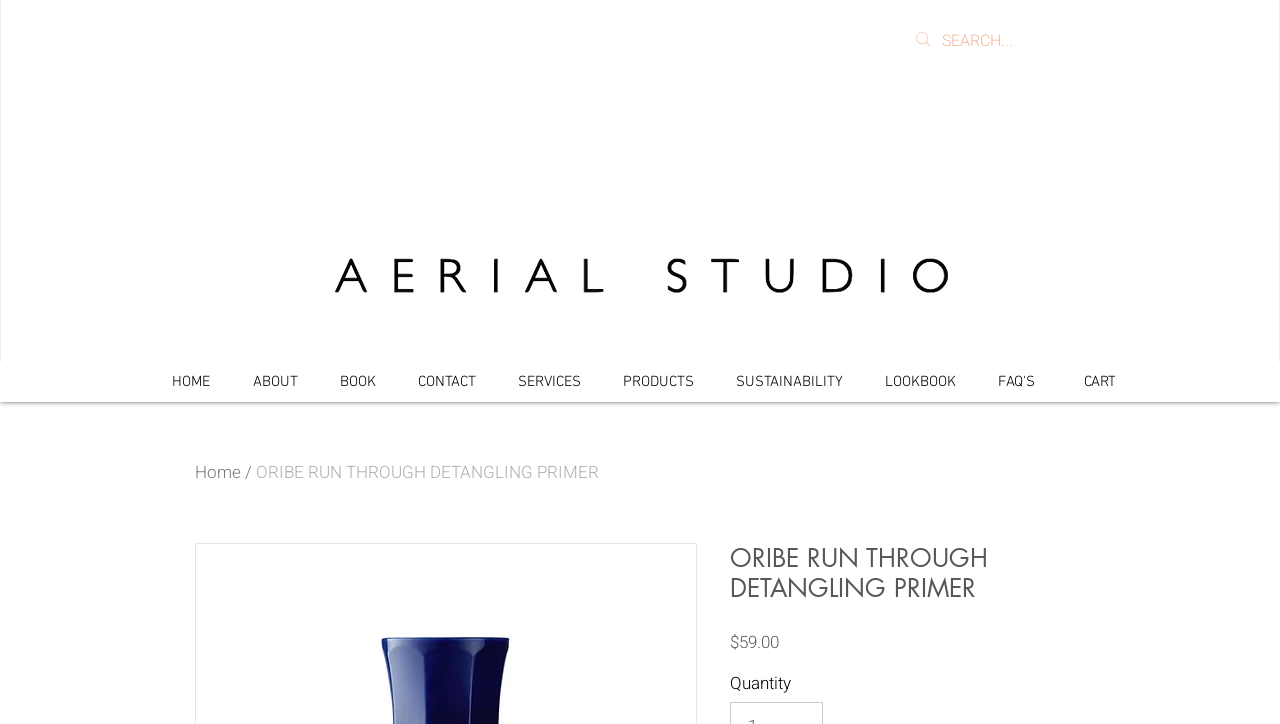Please reply to the following question with a single word or a short phrase:
What is the price of the product?

$59.00